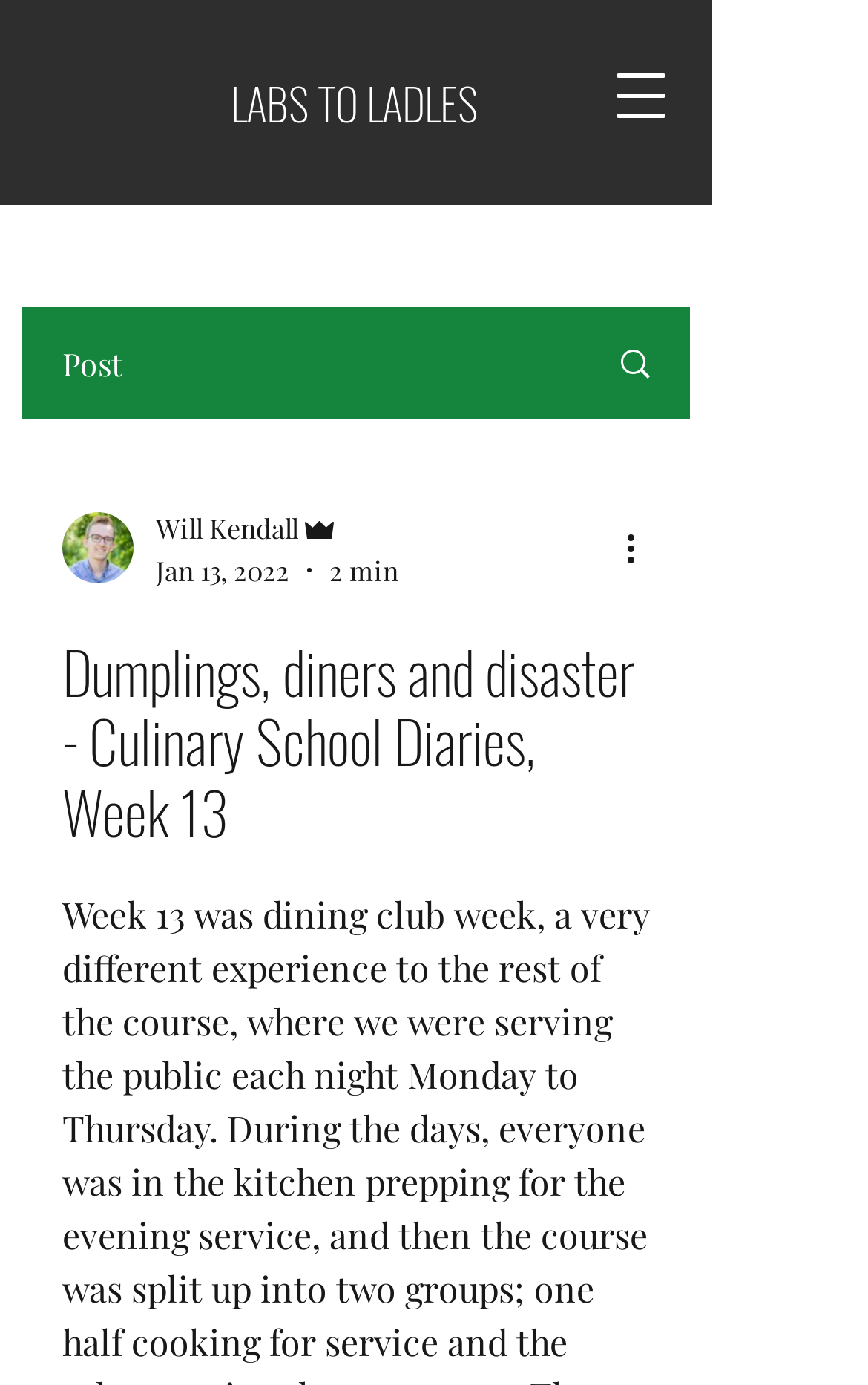What is the name of the writer?
Please use the image to provide an in-depth answer to the question.

I found the writer's name by looking at the element with the text 'Will Kendall' which is a generic element located at [0.179, 0.367, 0.344, 0.396].